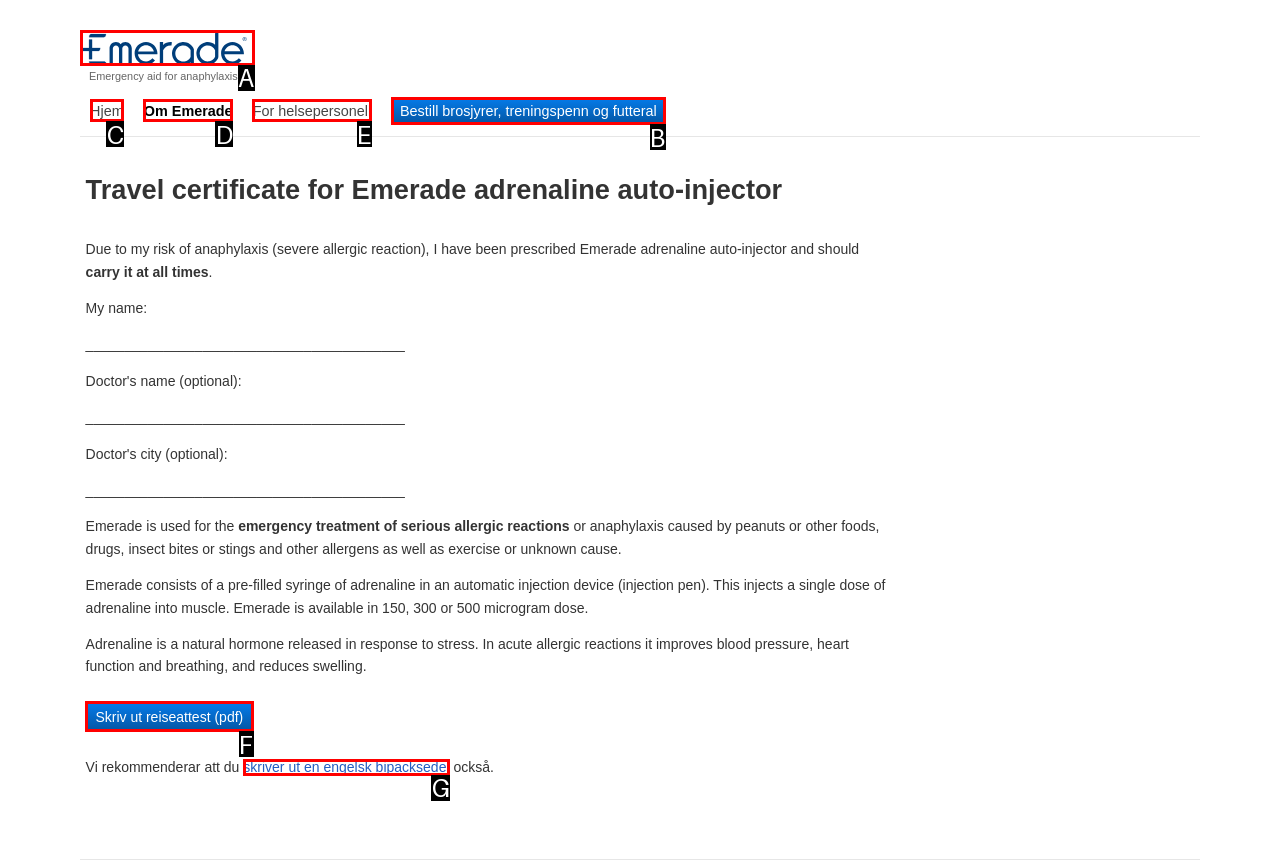Find the option that aligns with: Bestill brosjyrer, treningspenn og futteral
Provide the letter of the corresponding option.

B